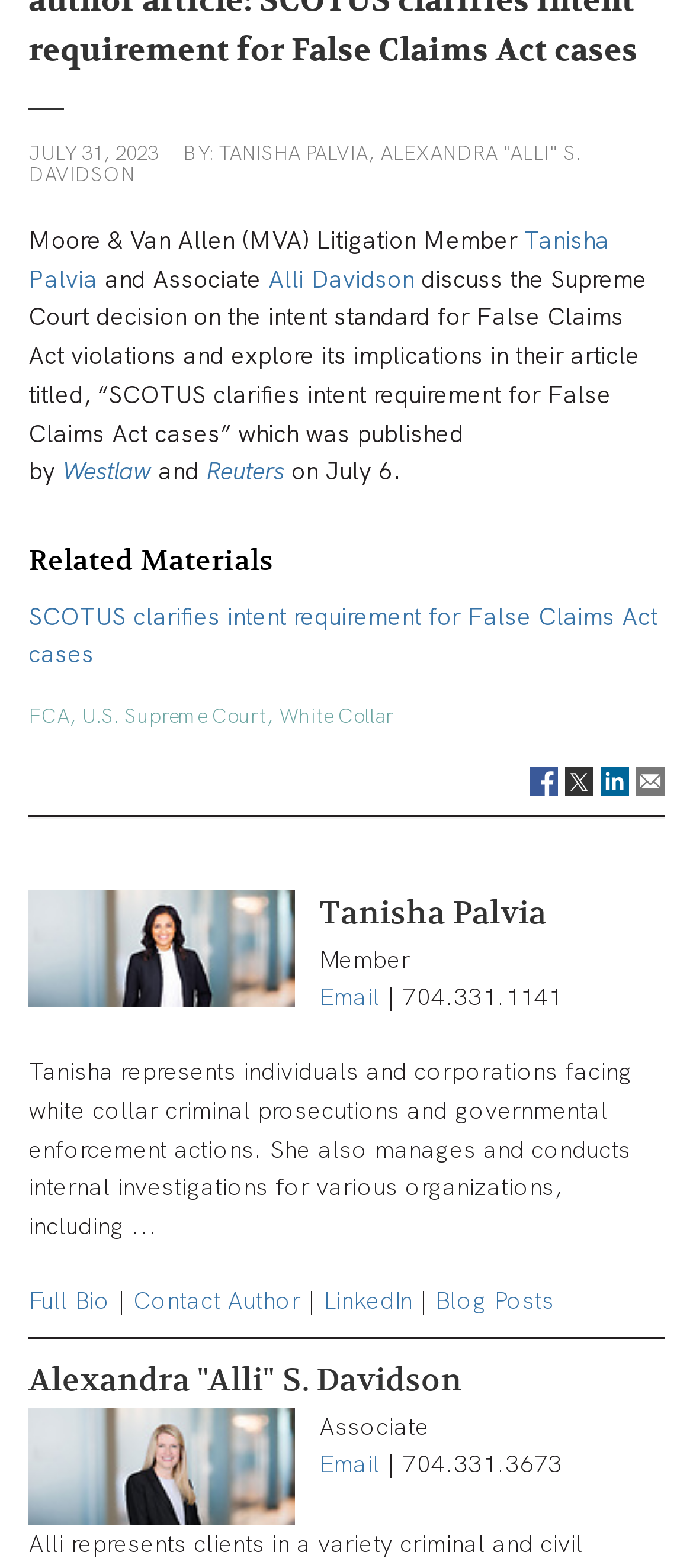Locate the bounding box coordinates of the clickable area to execute the instruction: "Contact Alexandra 'Alli' S. Davidson via email". Provide the coordinates as four float numbers between 0 and 1, represented as [left, top, right, bottom].

[0.46, 0.923, 0.548, 0.944]